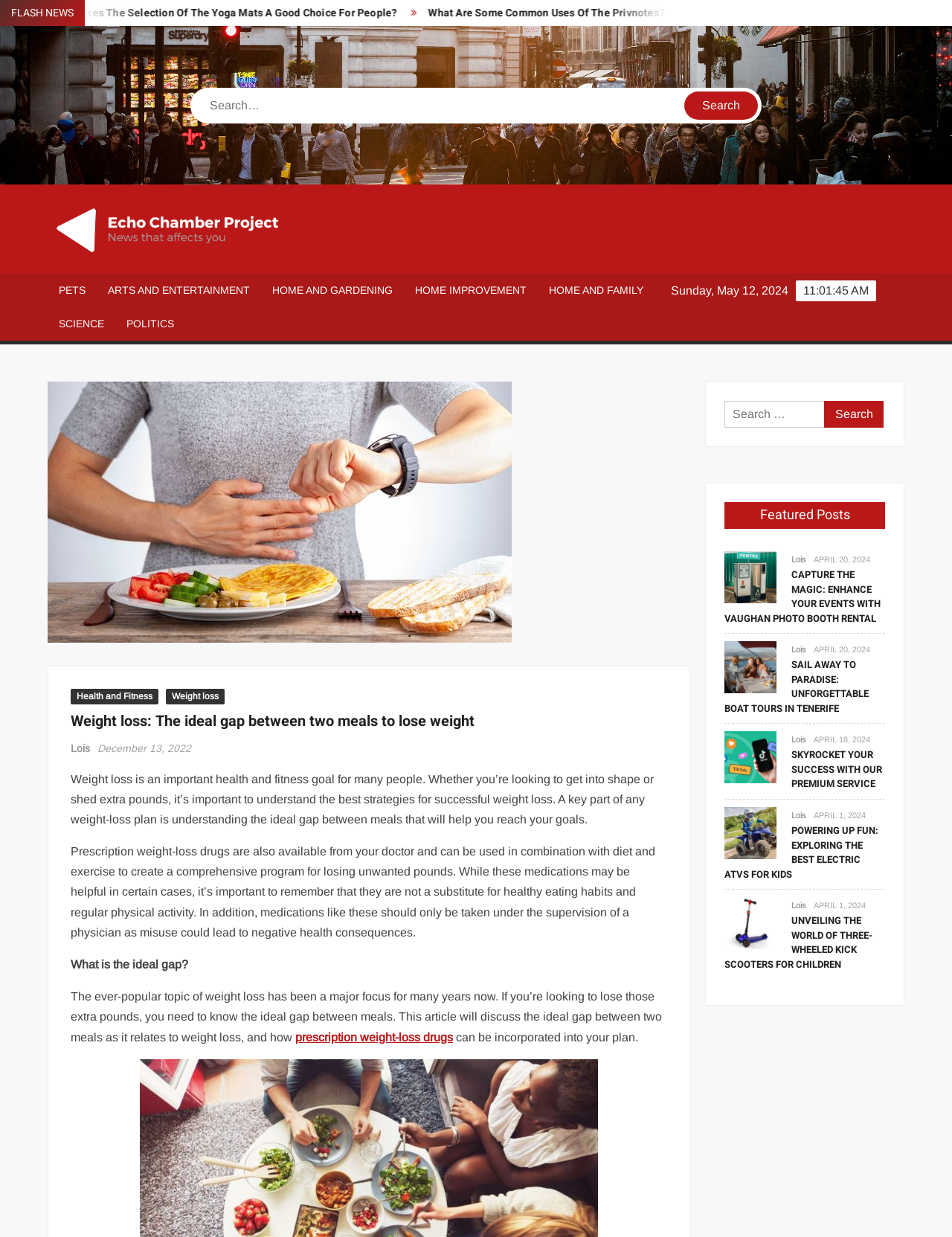Please answer the following question using a single word or phrase: 
How many featured posts are there?

4